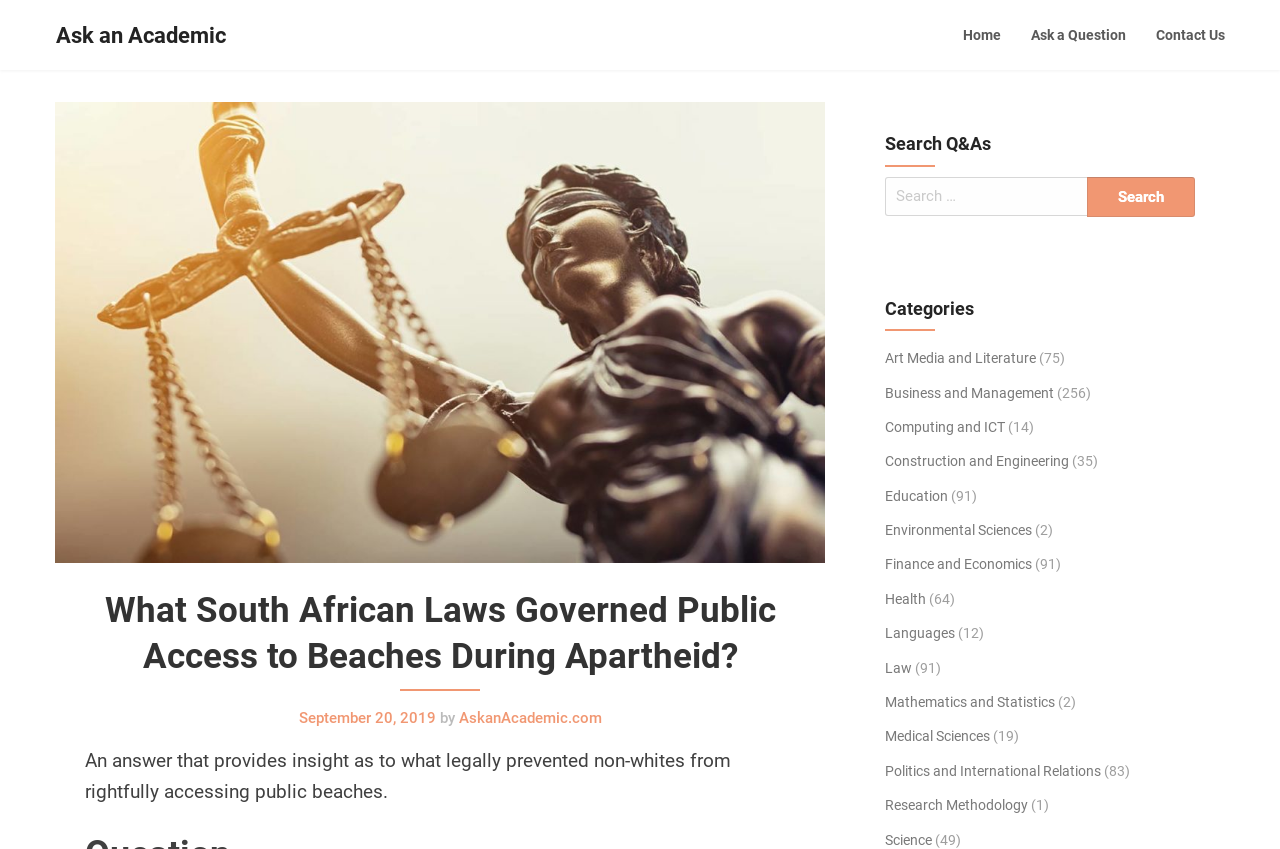What is the purpose of the search bar?
Please use the image to provide a one-word or short phrase answer.

Search Q&As